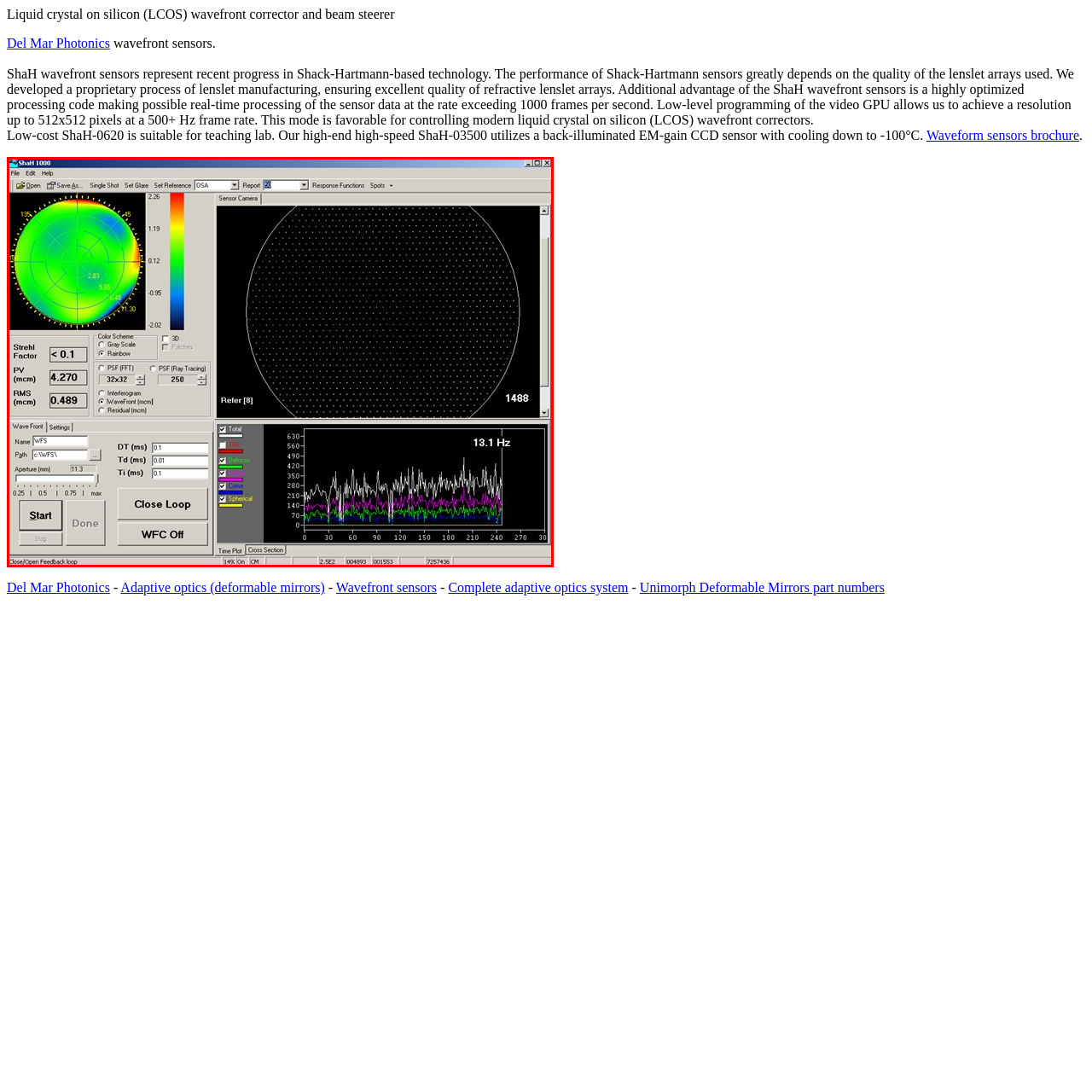Pay attention to the image inside the red rectangle, What frequency response is illustrated in the graph? Answer briefly with a single word or phrase.

13.1 Hz